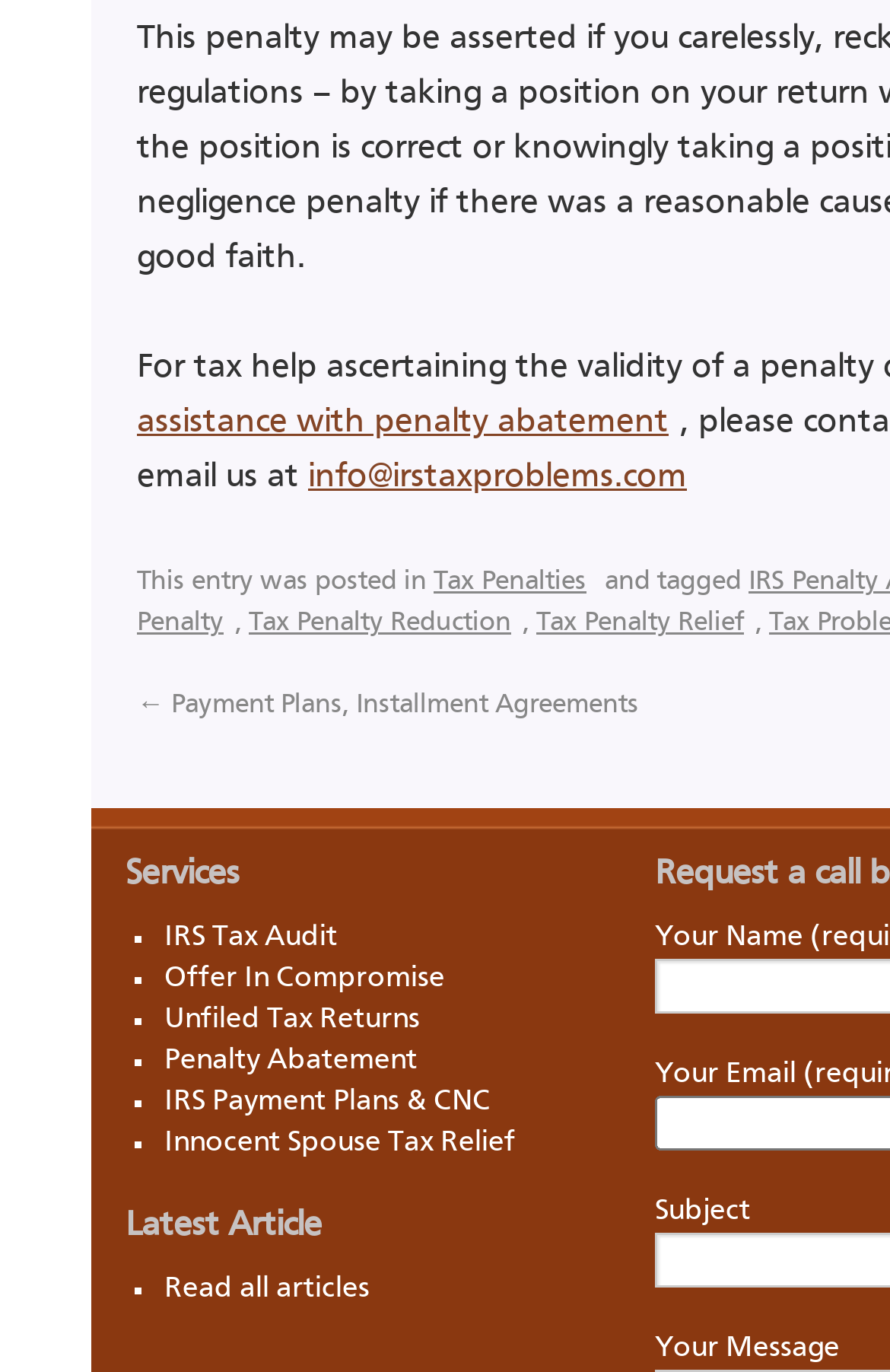What is the topic of the article?
Using the picture, provide a one-word or short phrase answer.

Tax Penalties